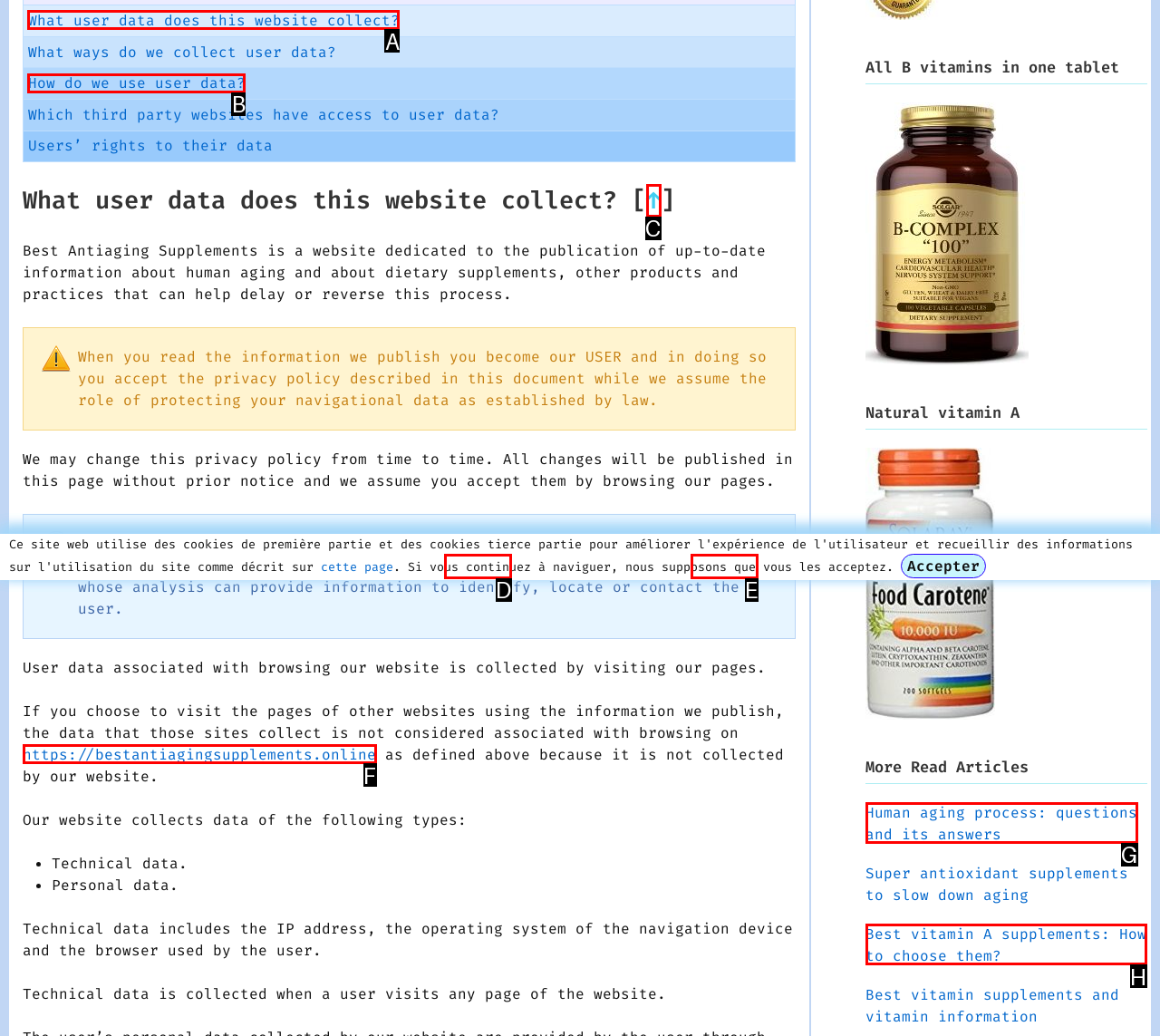Find the option that matches this description: Accept
Provide the matching option's letter directly.

D